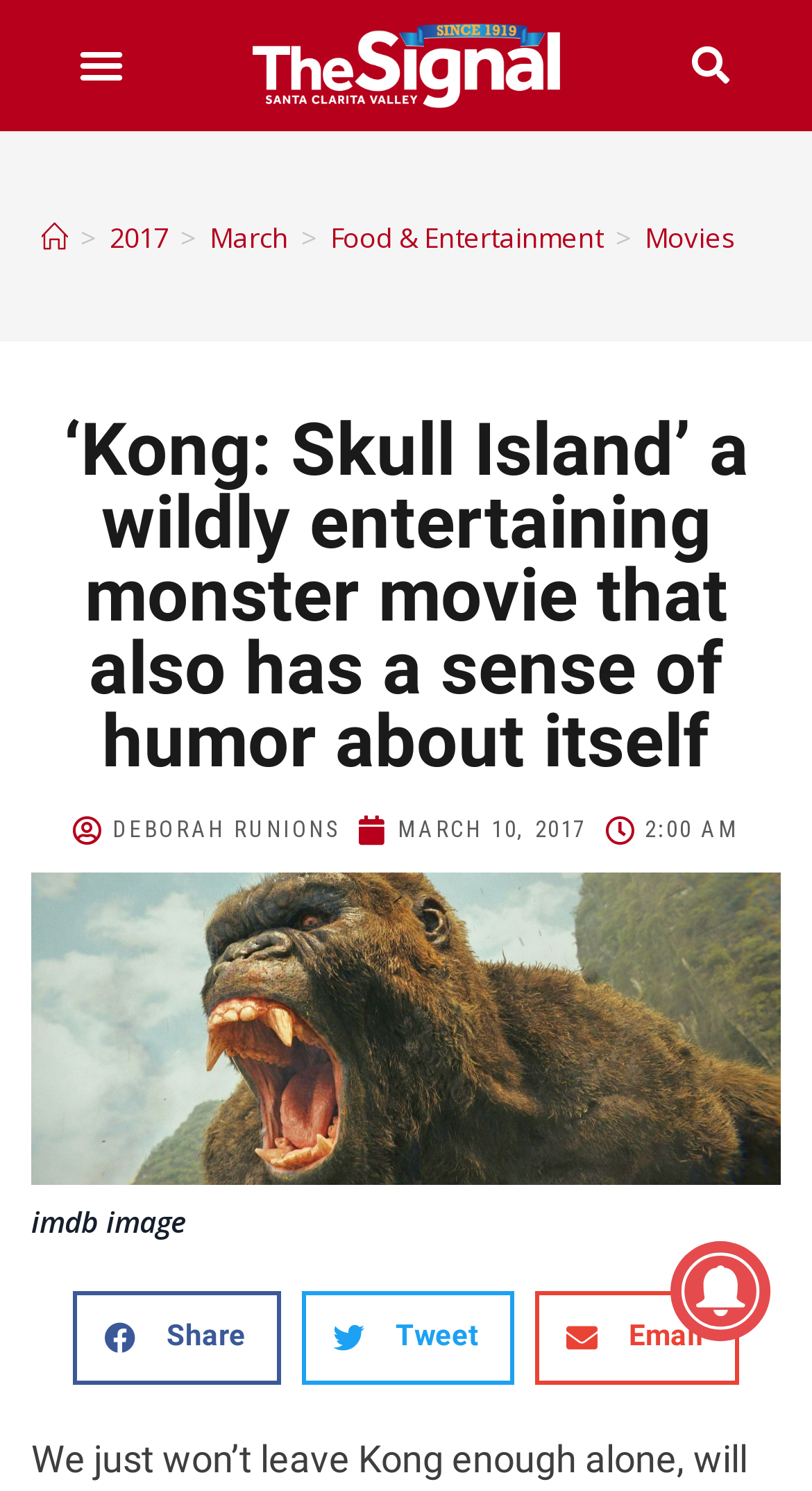Can you find the bounding box coordinates of the area I should click to execute the following instruction: "Search for something"?

[0.776, 0.023, 0.974, 0.065]